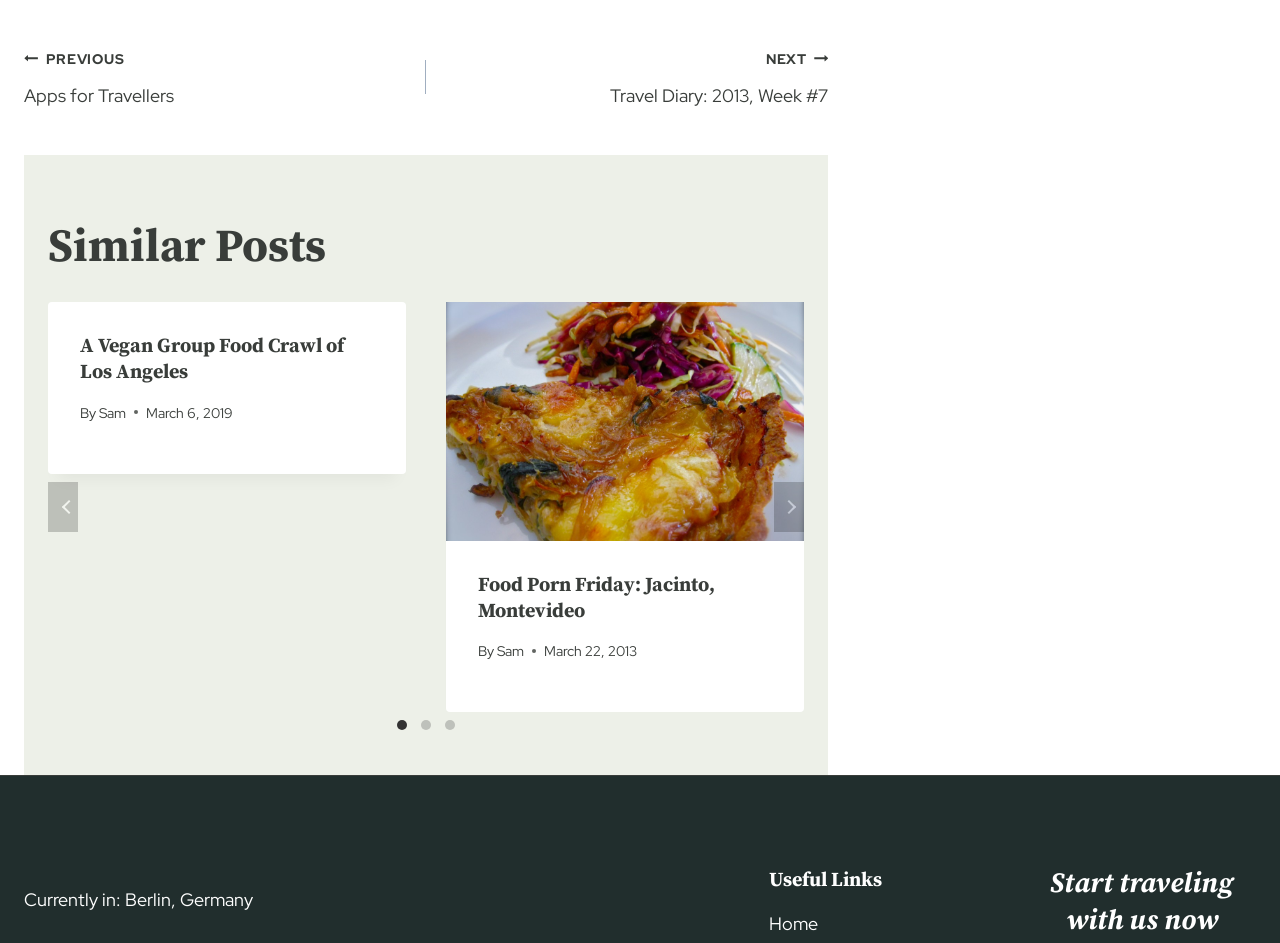Identify the bounding box of the UI element that matches this description: "aria-label="Carousel Page 2"".

[0.324, 0.757, 0.342, 0.782]